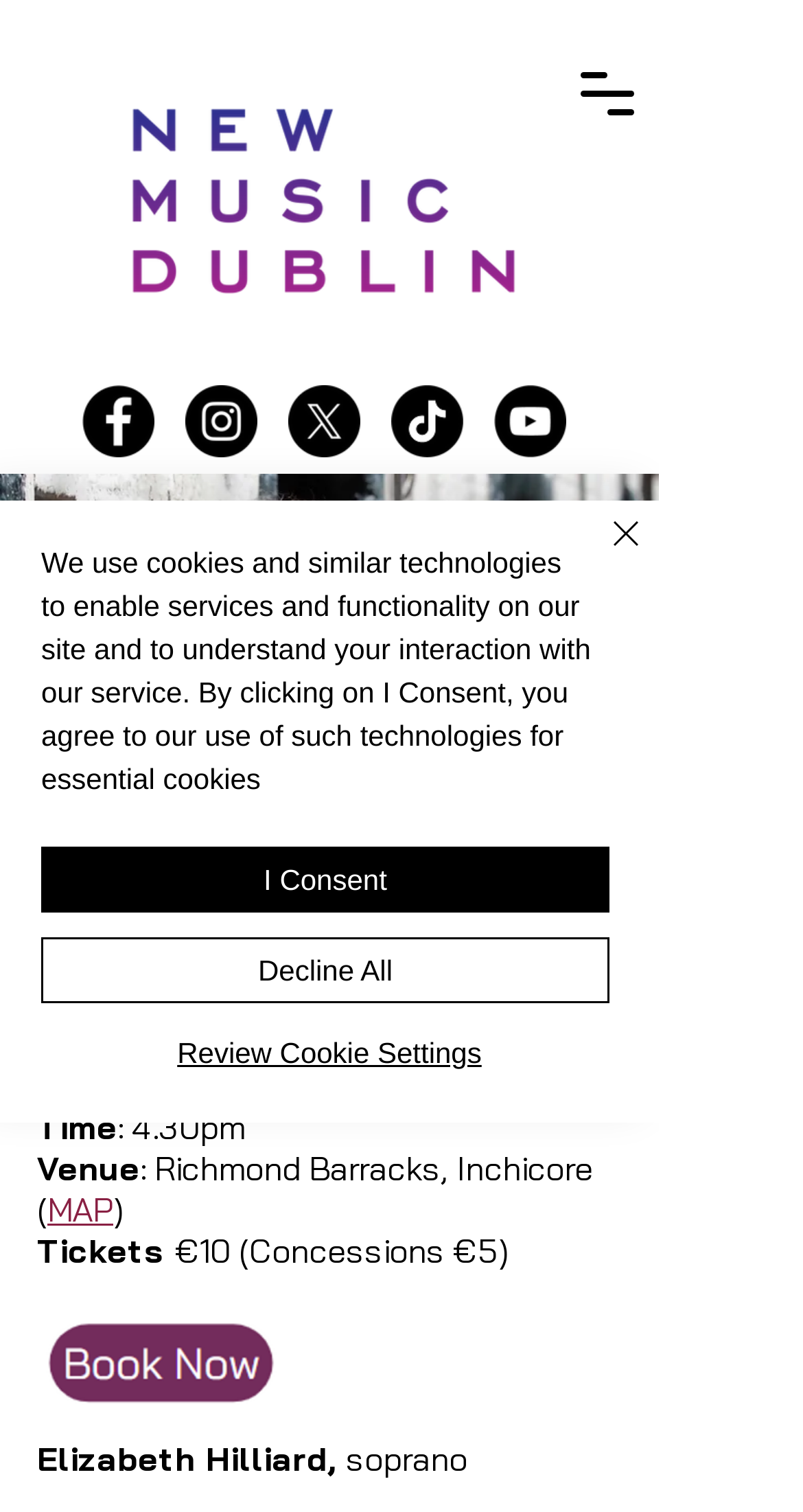Can you specify the bounding box coordinates for the region that should be clicked to fulfill this instruction: "View MAP".

[0.059, 0.786, 0.141, 0.813]